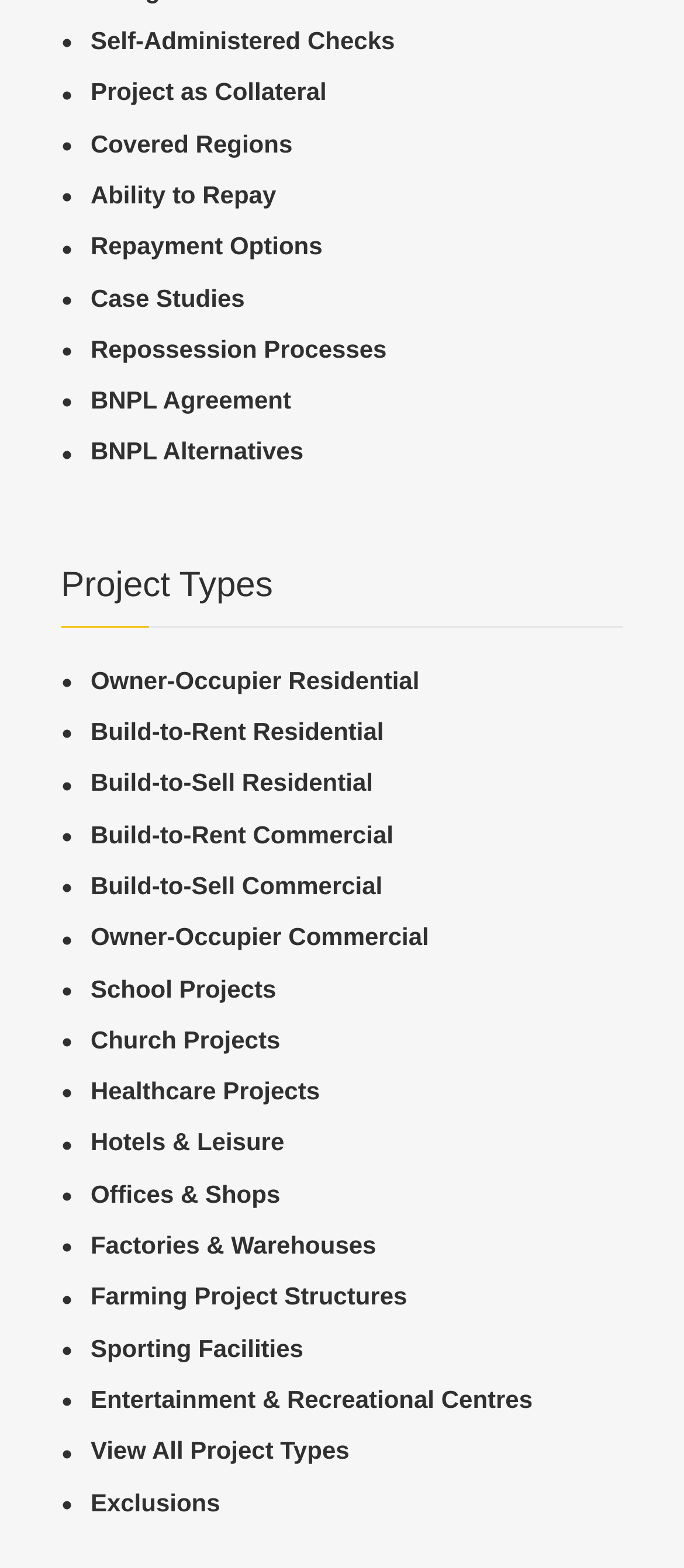Please answer the following query using a single word or phrase: 
What is the topic of the first self-administered check?

Not specified